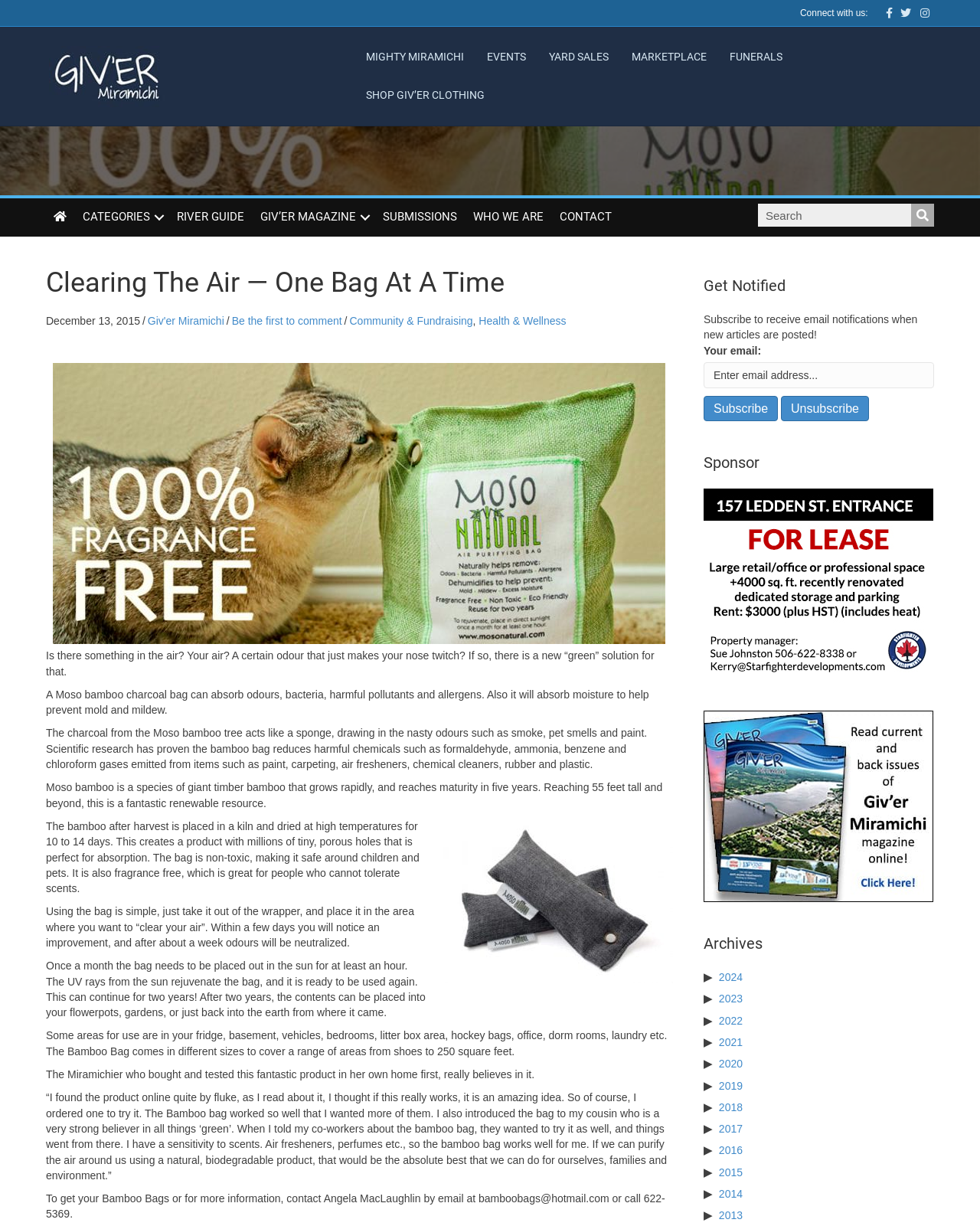Locate the UI element described as follows: "2023". Return the bounding box coordinates as four float numbers between 0 and 1 in the order [left, top, right, bottom].

[0.733, 0.81, 0.758, 0.82]